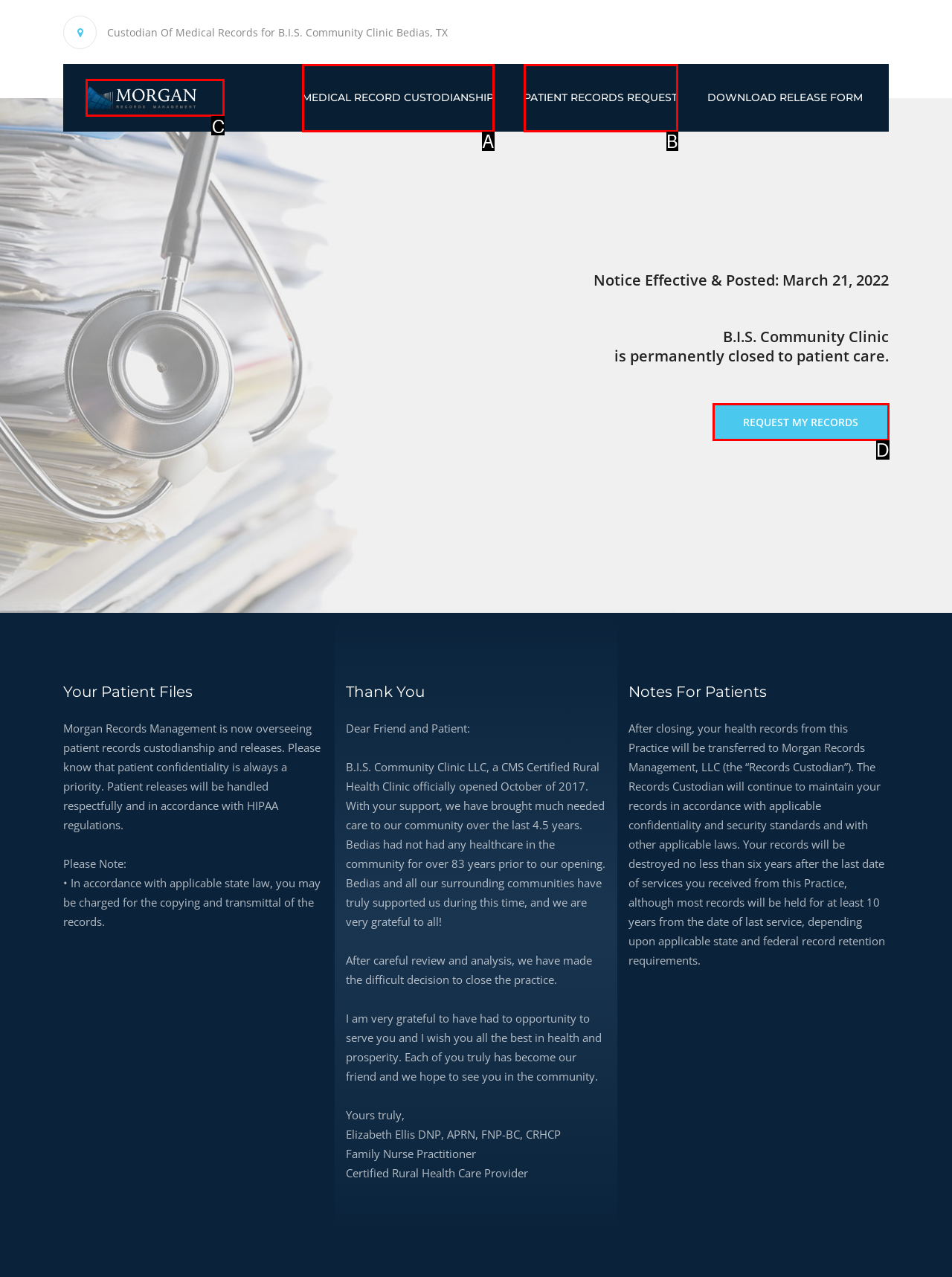Match the description to the correct option: parent_node: (CURRENT)
Provide the letter of the matching option directly.

C